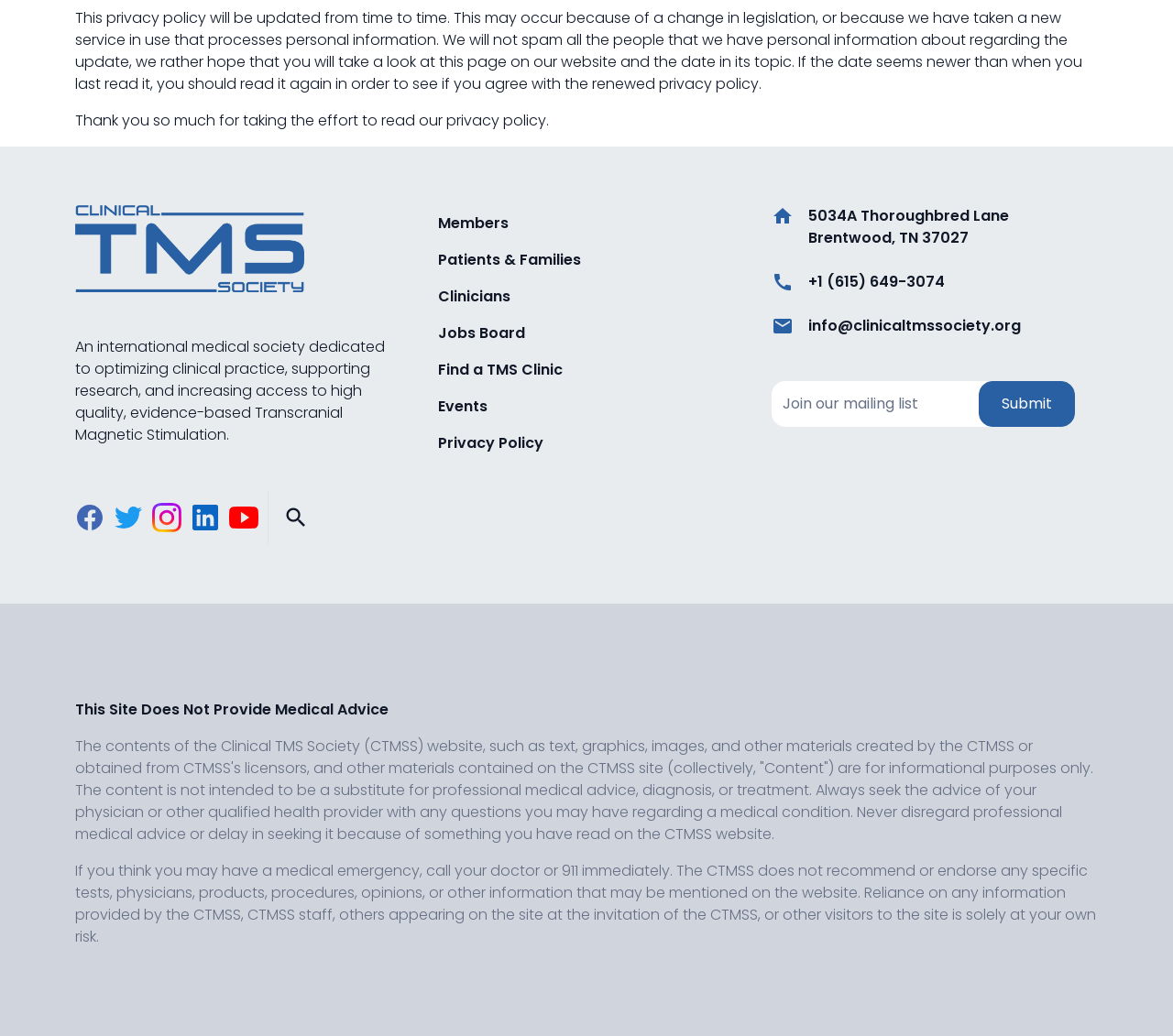What is the purpose of the privacy policy?
Refer to the image and give a detailed response to the question.

The privacy policy is intended to inform users about how their personal information is processed and updated, as stated in the static text at the top of the webpage.